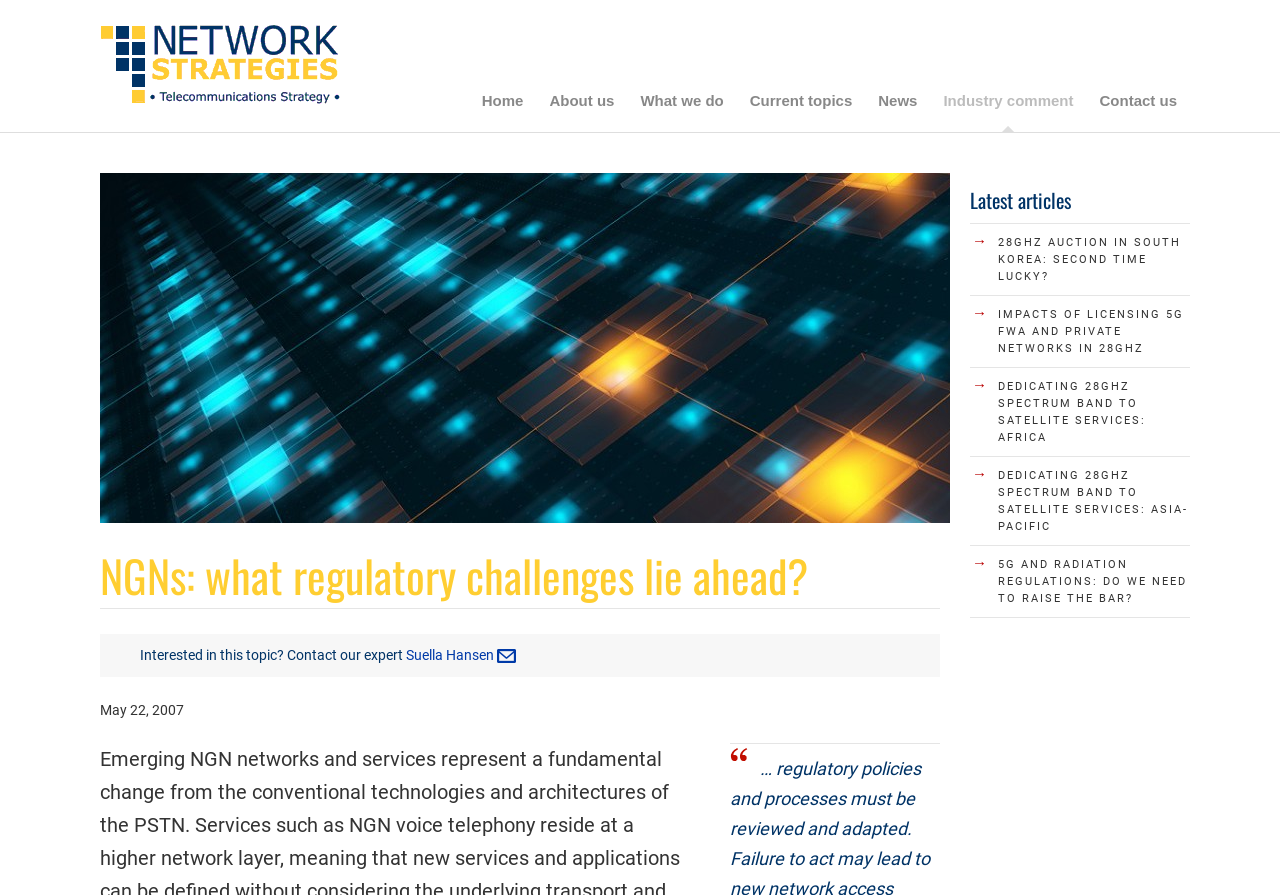Identify the bounding box coordinates of the area you need to click to perform the following instruction: "Read the latest article about 28GHZ AUCTION IN SOUTH KOREA".

[0.758, 0.25, 0.93, 0.33]